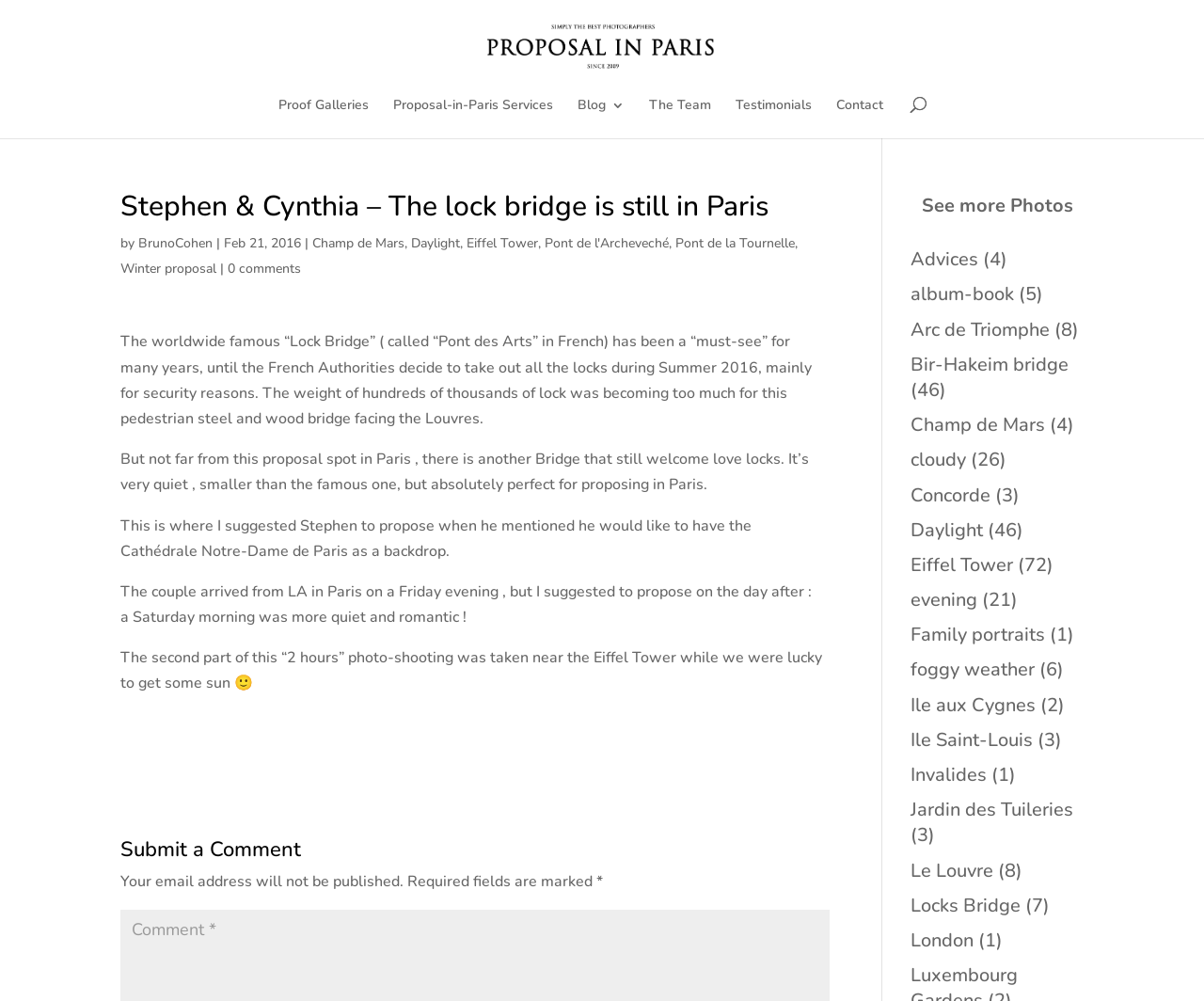How many hours was the photo-shooting session?
Refer to the image and give a detailed answer to the query.

The article states 'The second part of this “2 hours” photo-shooting was taken near the Eiffel Tower...' which indicates that the photo-shooting session was 2 hours long.